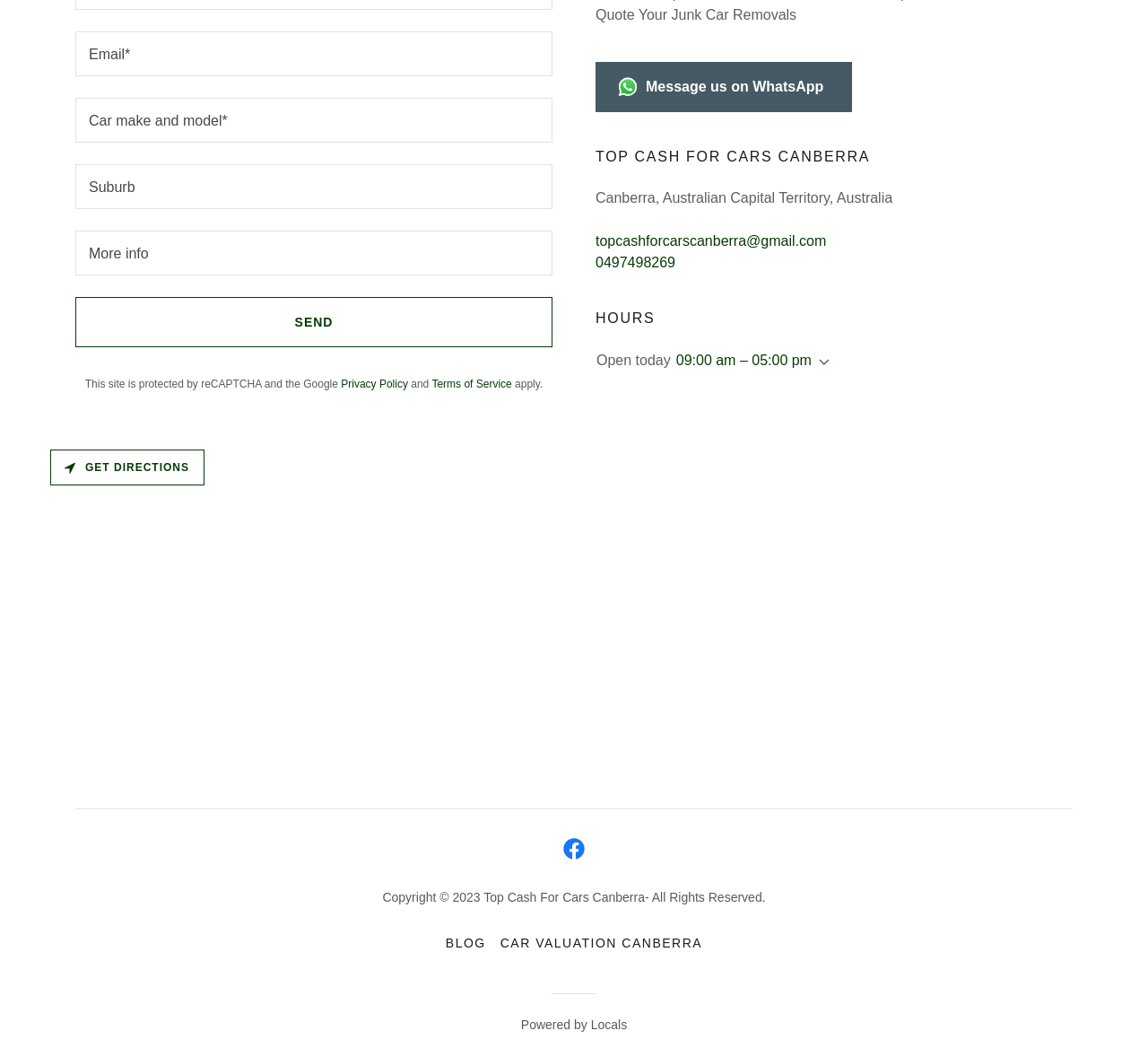Please identify the bounding box coordinates of the element I should click to complete this instruction: 'Enter email'. The coordinates should be given as four float numbers between 0 and 1, like this: [left, top, right, bottom].

[0.066, 0.03, 0.481, 0.073]